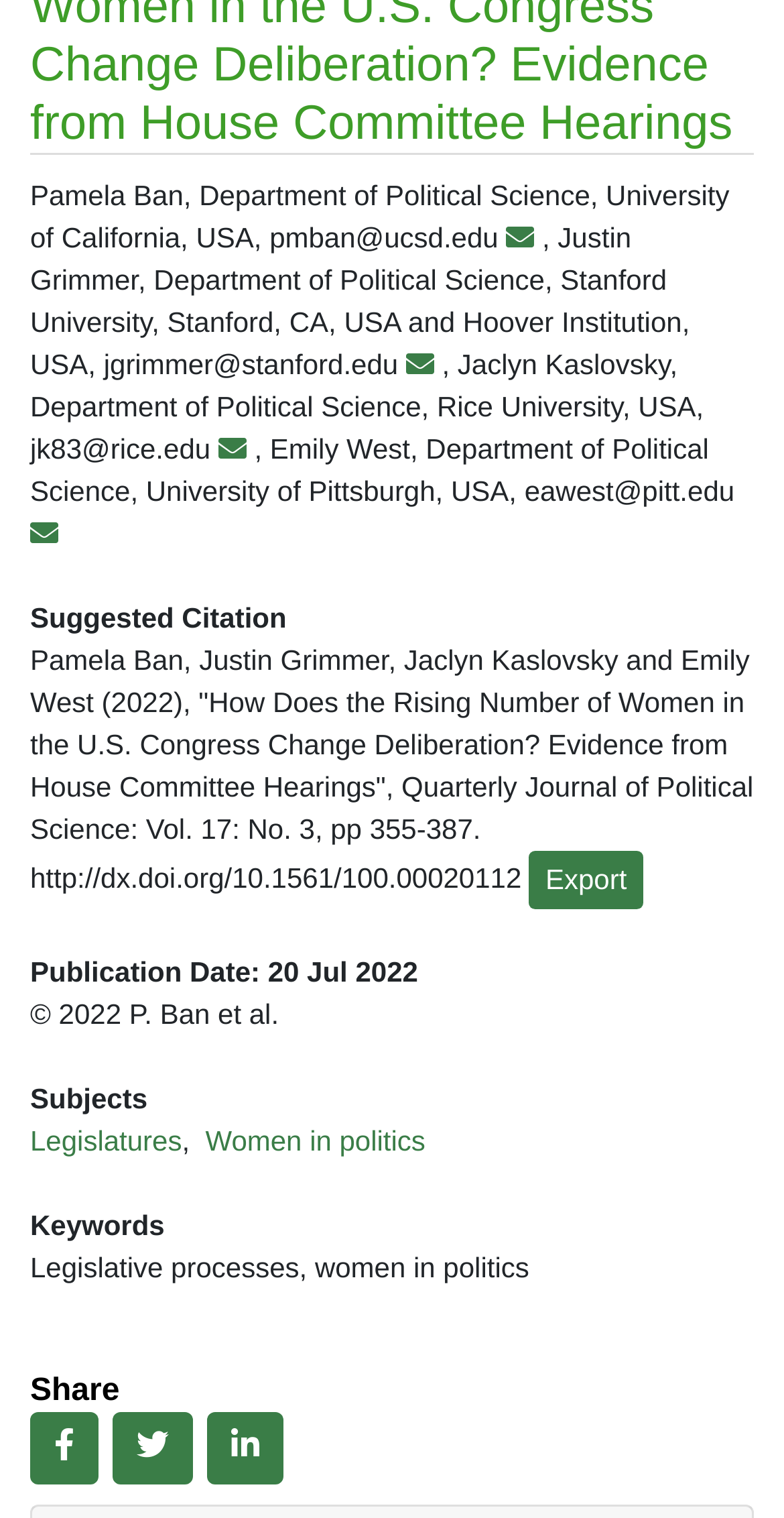Locate the bounding box for the described UI element: "Women in politics". Ensure the coordinates are four float numbers between 0 and 1, formatted as [left, top, right, bottom].

[0.262, 0.741, 0.543, 0.762]